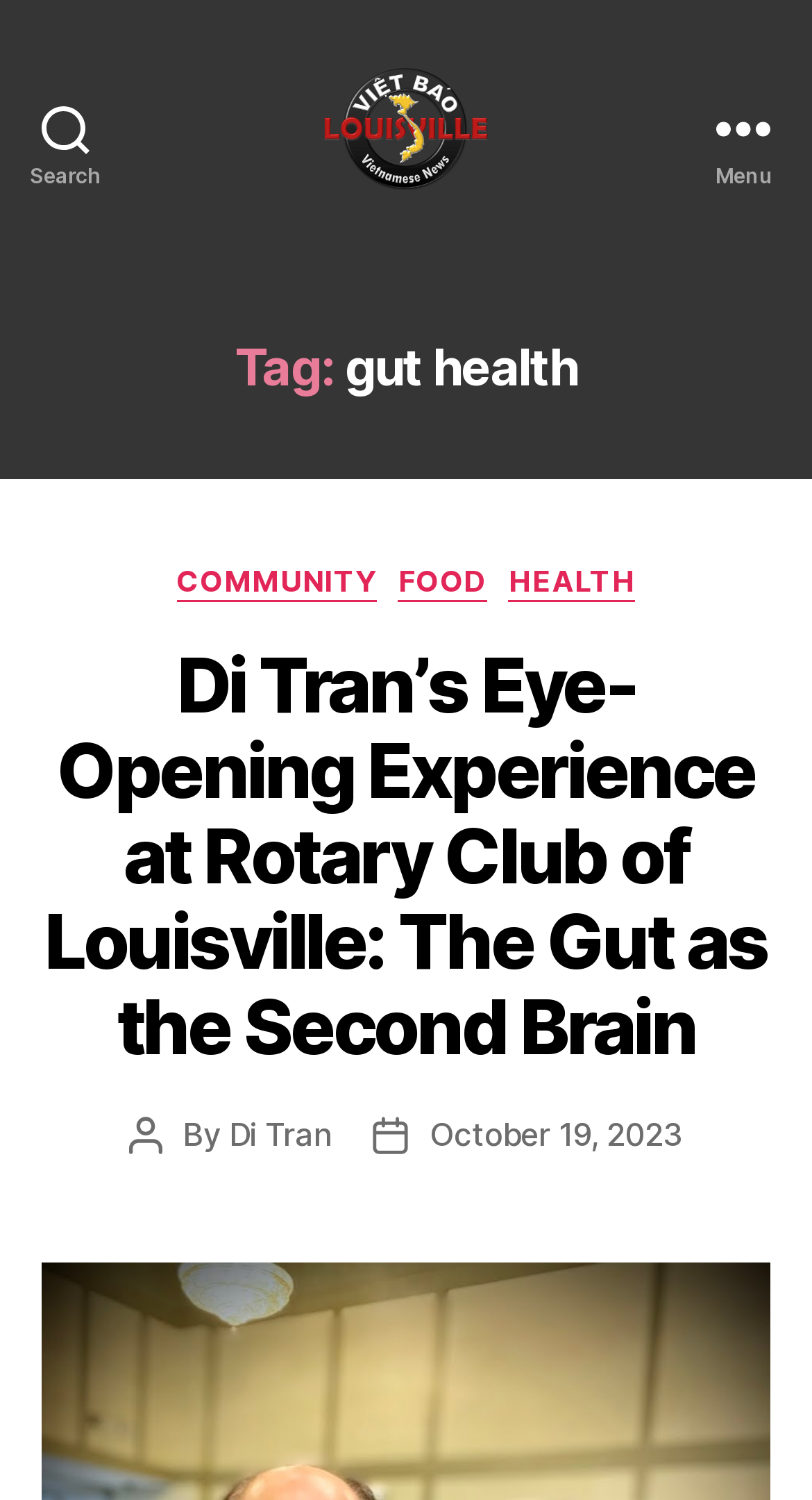Provide a one-word or short-phrase response to the question:
What is the date of the latest article?

October 19, 2023